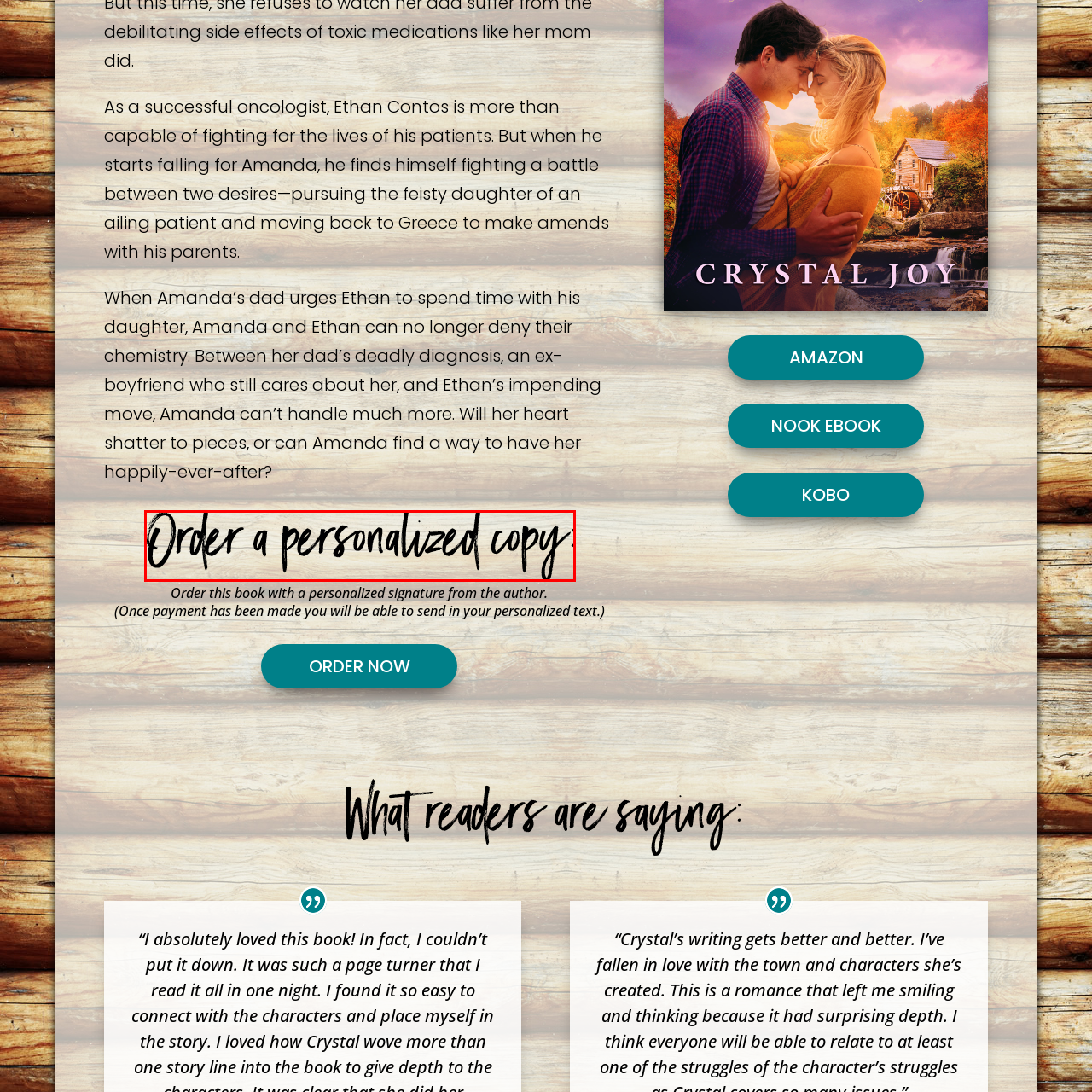Give a comprehensive caption for the image marked by the red rectangle.

The image features the text "Order a Personalized Copy" in an inviting, handwritten-style font. This message encourages readers to engage further by ordering a customized version of a book. The background is light and textured, enhancing the warm and personal feel of the offer. This call to action suggests that buyers can obtain a unique item that could include a personalized signature from the author, adding sentimental value to their purchase.